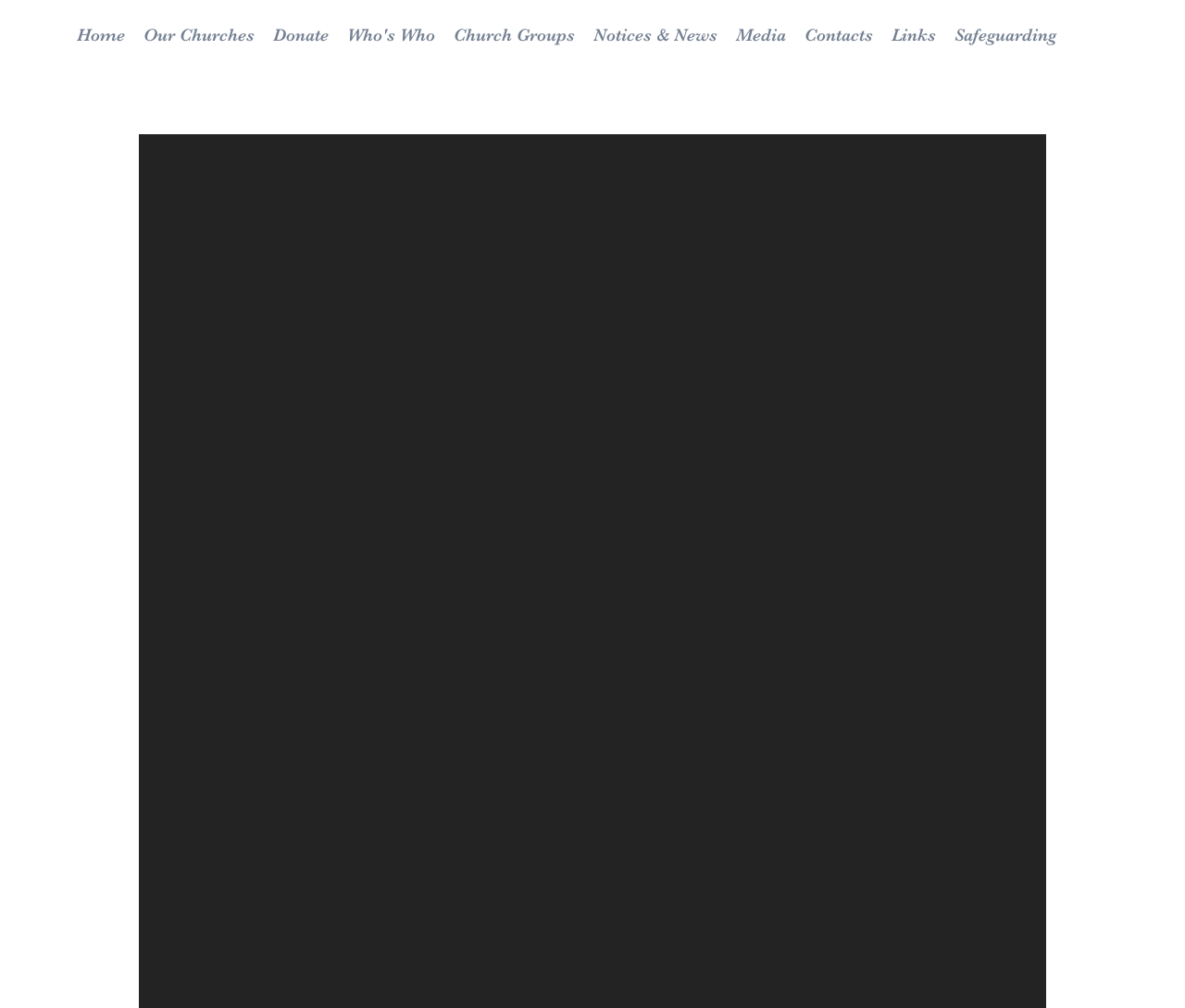What is the last menu item on the navigation bar?
From the image, respond with a single word or phrase.

Safeguarding